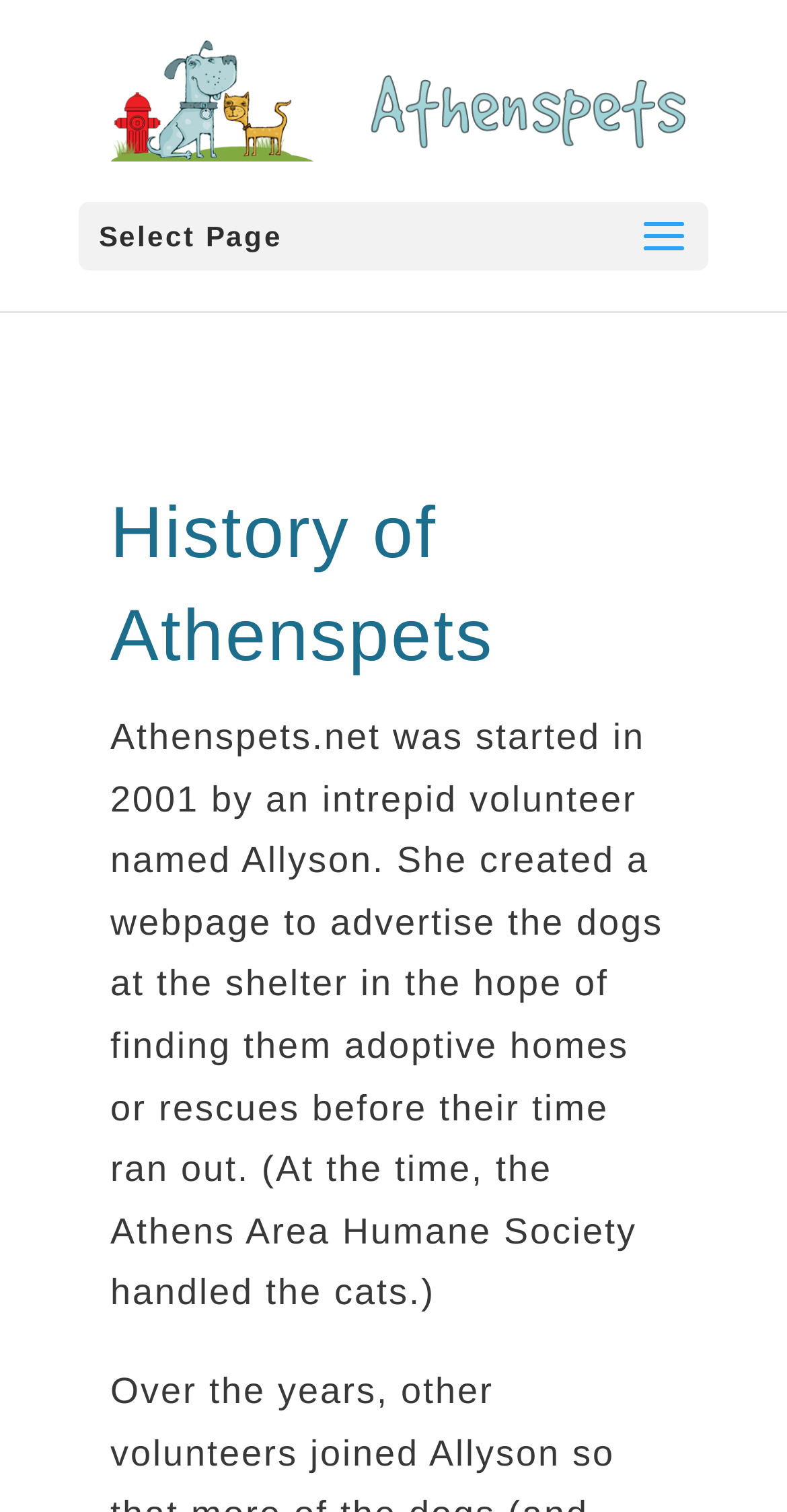Find the bounding box of the web element that fits this description: "alt="Athens Pets"".

[0.142, 0.052, 0.874, 0.078]